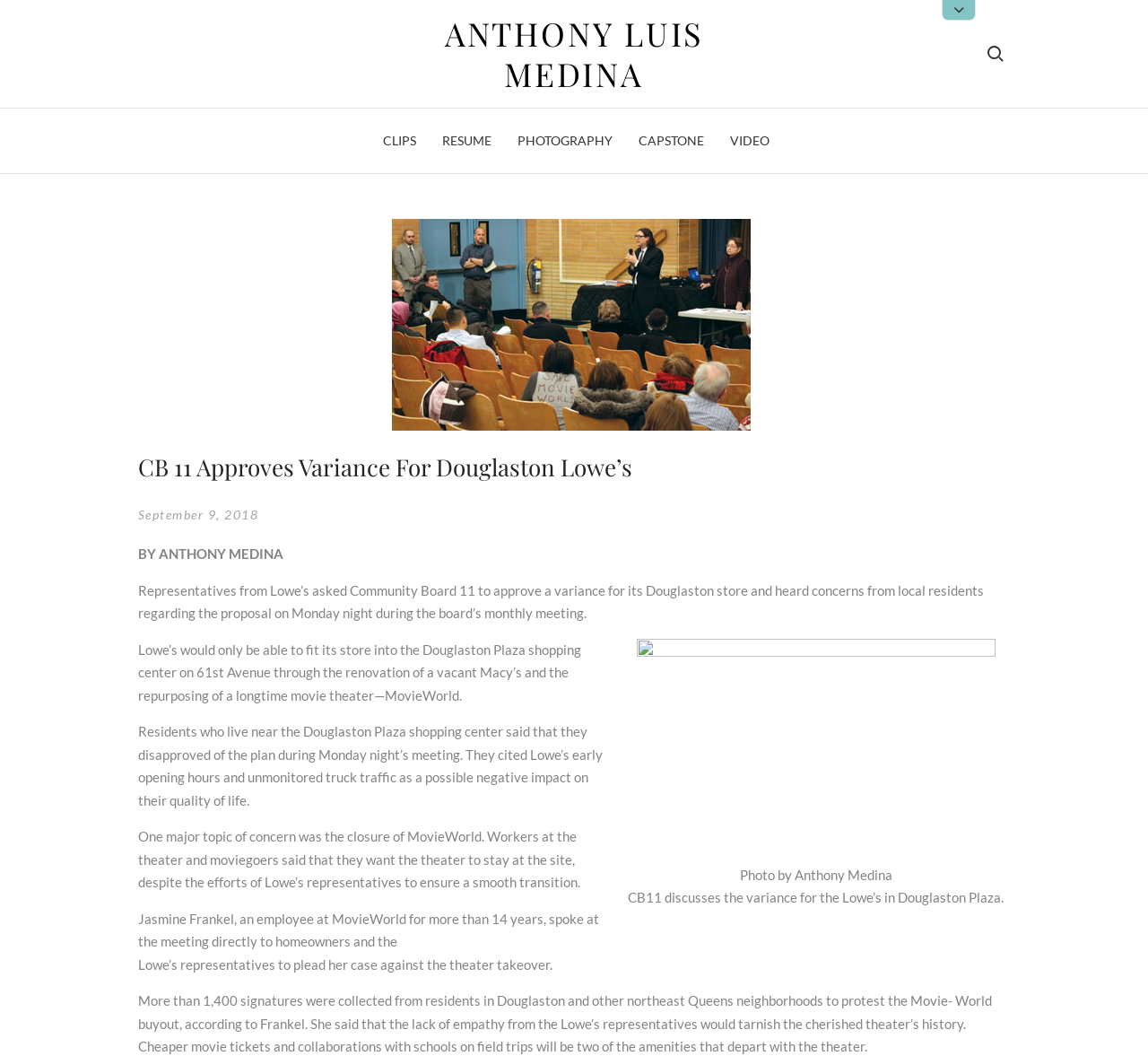Using the information in the image, could you please answer the following question in detail:
What is the name of the movie theater that might be closed due to Lowe's plans?

I found the answer by reading the static text elements on the webpage, which mentioned that Lowe's plans might lead to the closure of MovieWorld, a longtime movie theater.